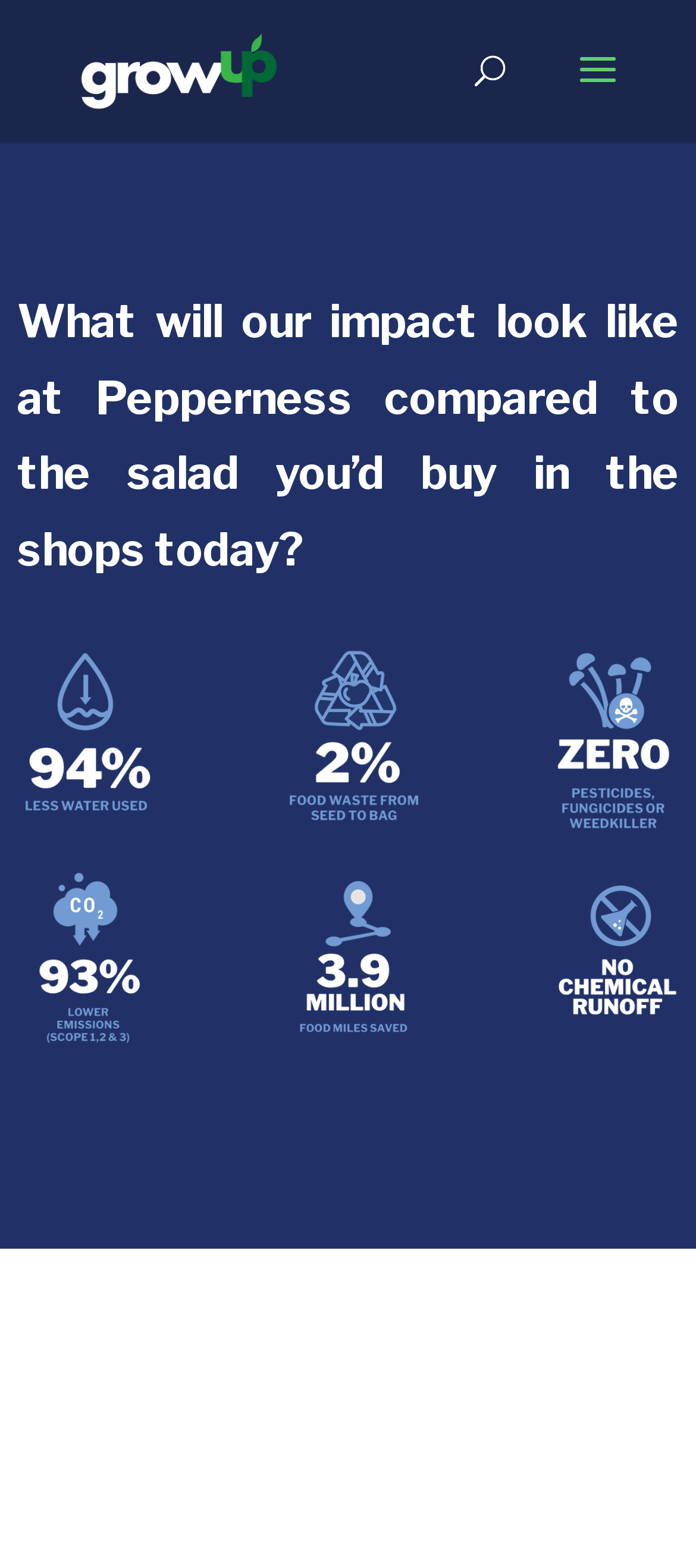Using the format (top-left x, top-left y, bottom-right x, bottom-right y), provide the bounding box coordinates for the described UI element. All values should be floating point numbers between 0 and 1: alt="Grow Up Farms"

[0.113, 0.026, 0.401, 0.06]